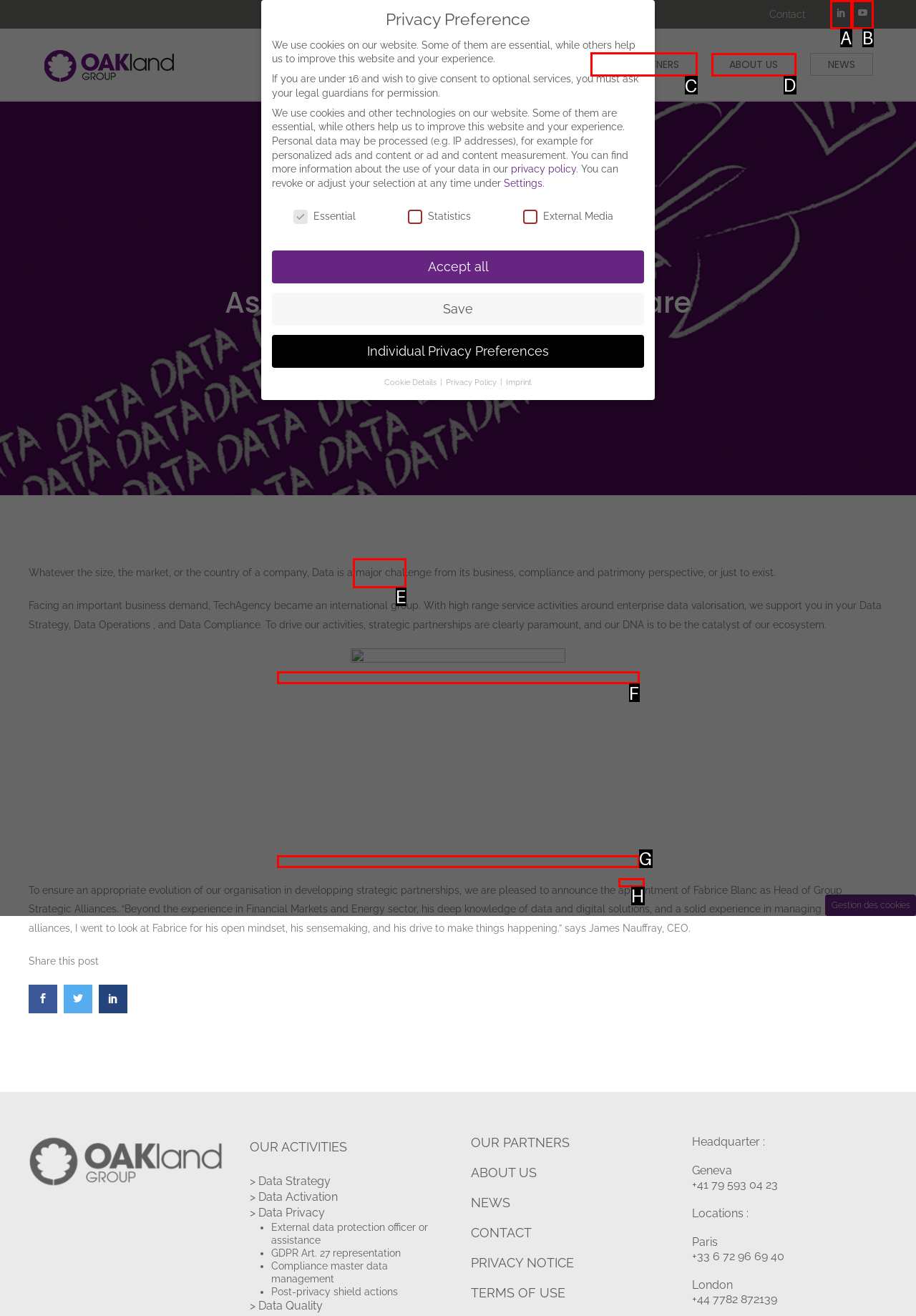Tell me which option I should click to complete the following task: Click on Sign Up Answer with the option's letter from the given choices directly.

None